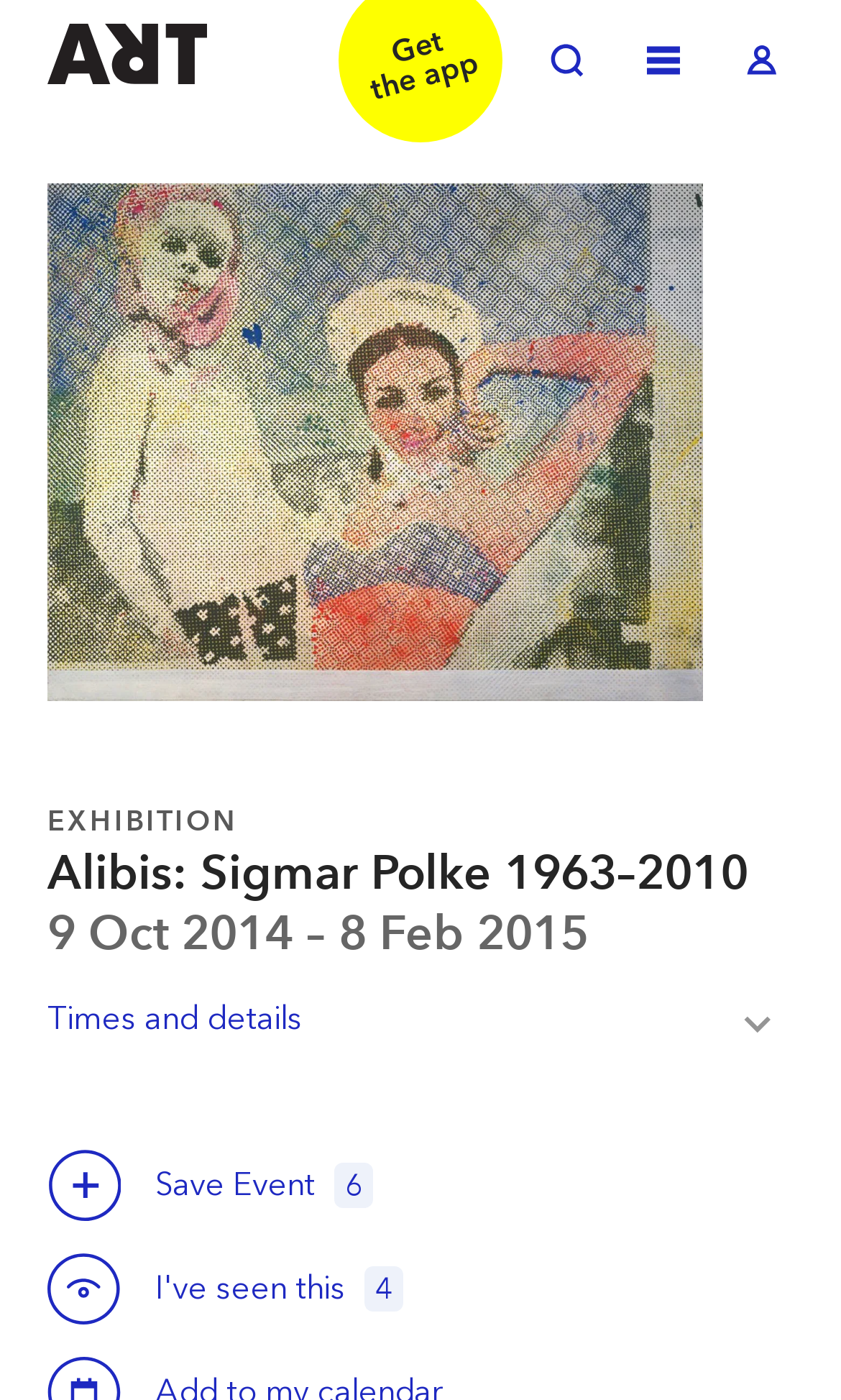Identify the bounding box coordinates for the element you need to click to achieve the following task: "Track website statistics". Provide the bounding box coordinates as four float numbers between 0 and 1, in the form [left, top, right, bottom].

None